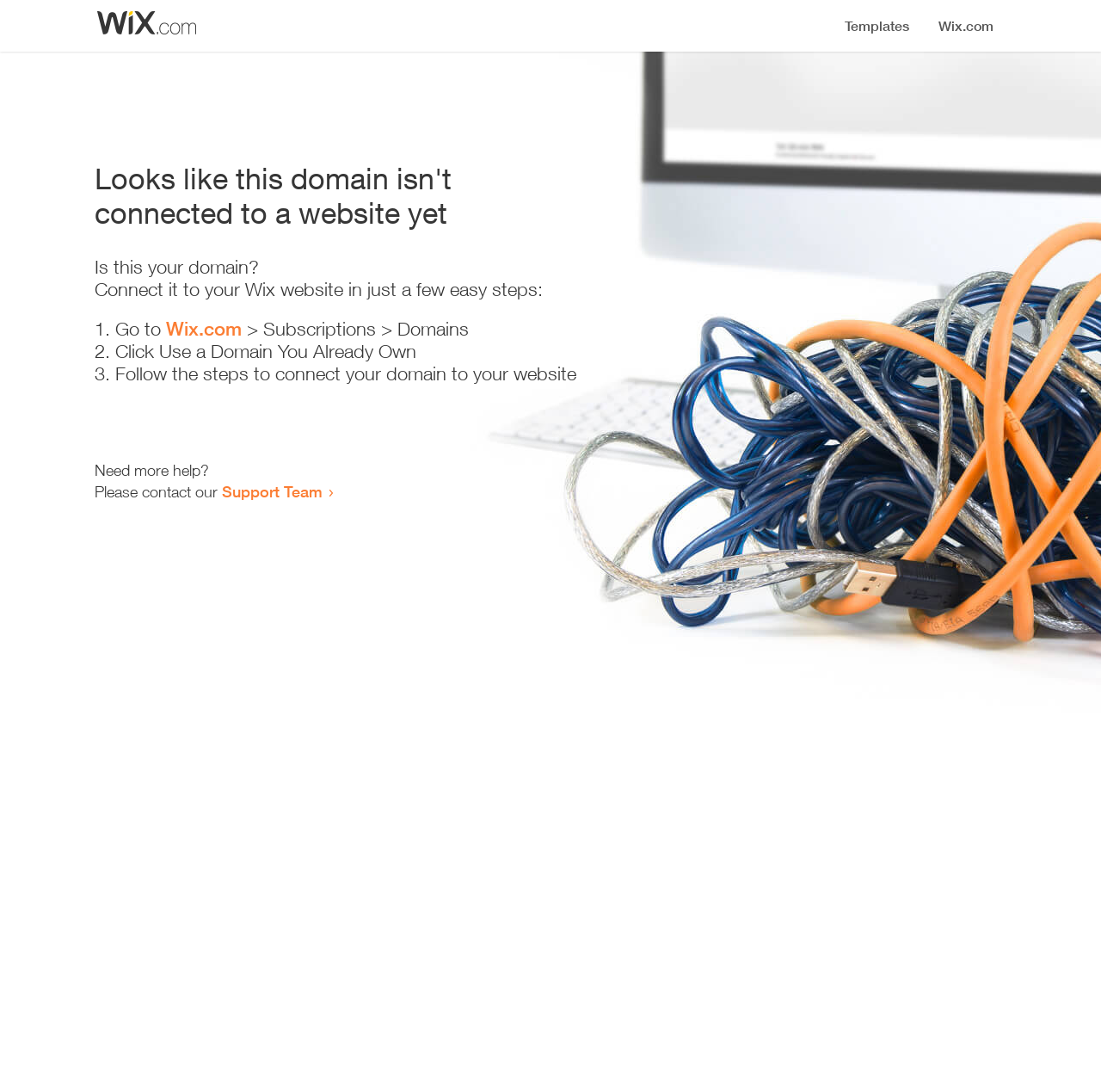Utilize the details in the image to give a detailed response to the question: Where can I get more help?

The webpage provides a link to the 'Support Team' for users who need more help, indicating that they can contact the support team for assistance.